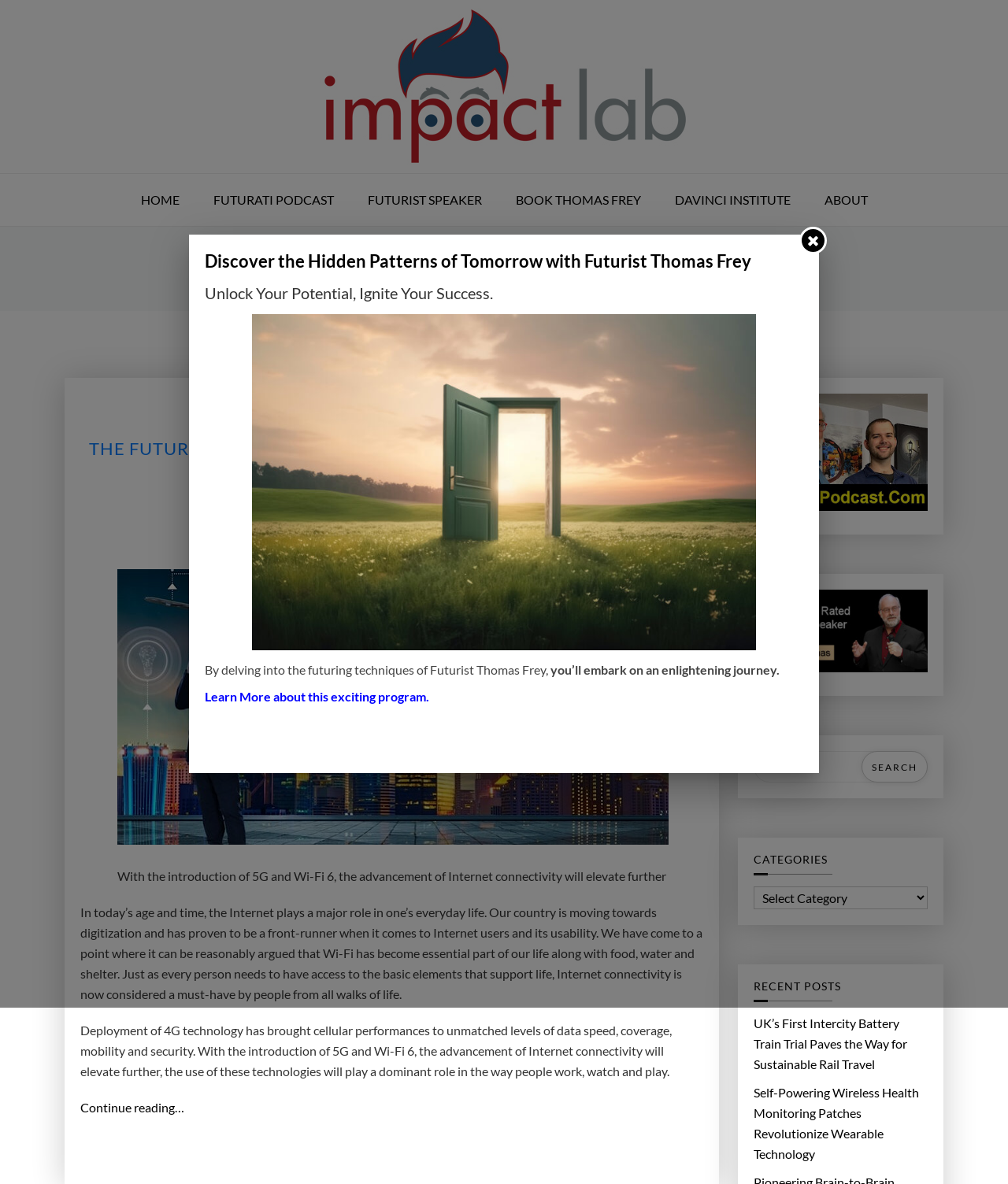Pinpoint the bounding box coordinates of the element that must be clicked to accomplish the following instruction: "Read the article 'The future of Wi-Fi : Trends that could shape the future of India'". The coordinates should be in the format of four float numbers between 0 and 1, i.e., [left, top, right, bottom].

[0.08, 0.37, 0.698, 0.406]